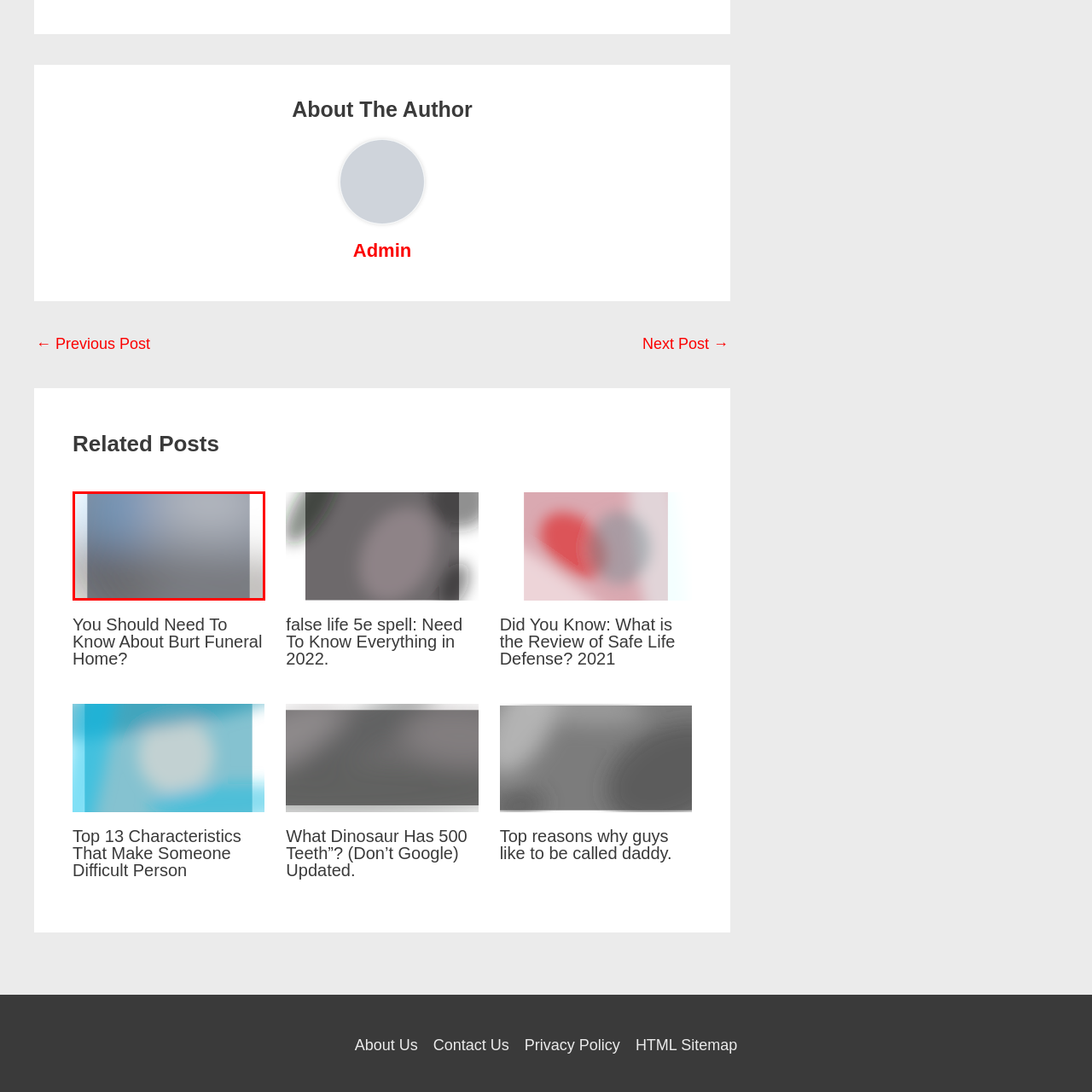Offer a meticulous description of everything depicted in the red-enclosed portion of the image.

The image depicted is associated with an article titled "You Should Need To Know About Burt Funeral Home?" It features a muted, blurred background, suggesting a serene or contemplative atmosphere. The article likely covers essential information regarding Burt Funeral Home, which may include details about services, history, or community impact. The calming aesthetic of the image complements the sensitive nature of the topic, inviting readers to engage thoughtfully with the content.